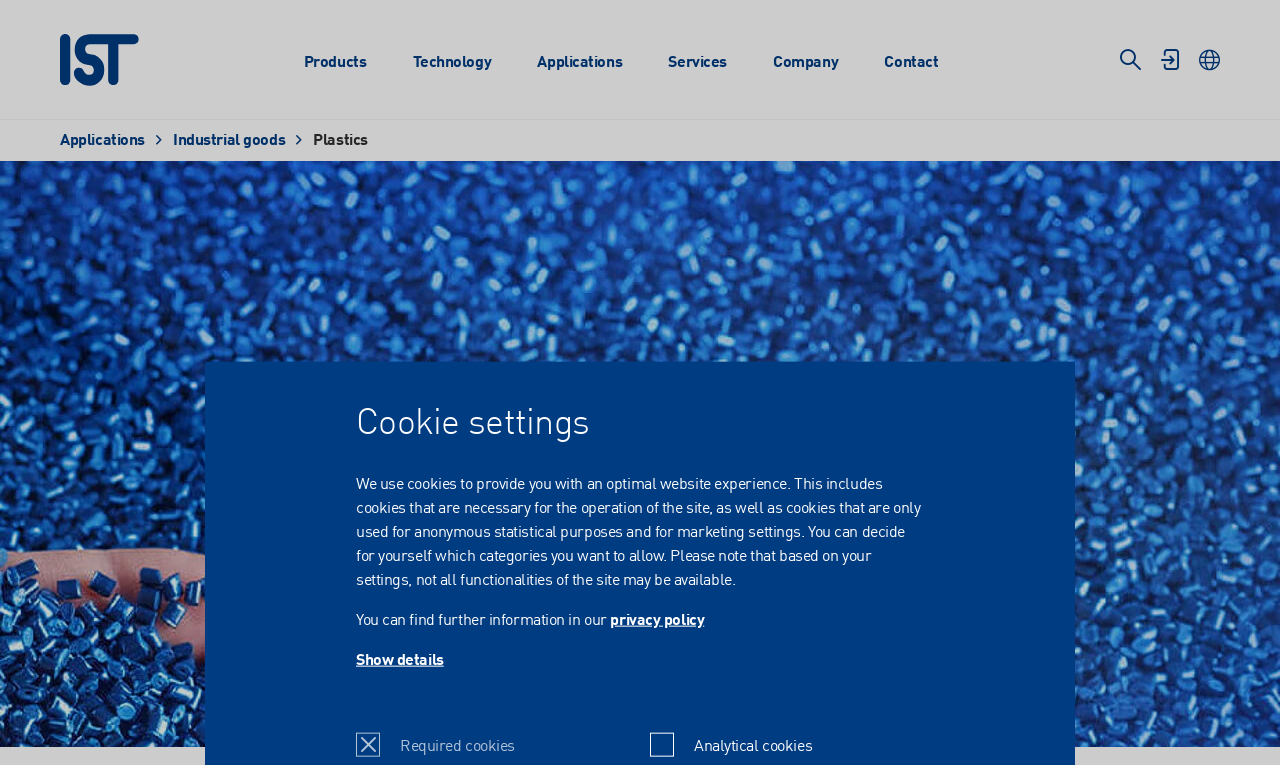Predict the bounding box coordinates of the area that should be clicked to accomplish the following instruction: "Click the 'English' language option". The bounding box coordinates should consist of four float numbers between 0 and 1, i.e., [left, top, right, bottom].

[0.89, 0.156, 0.927, 0.174]